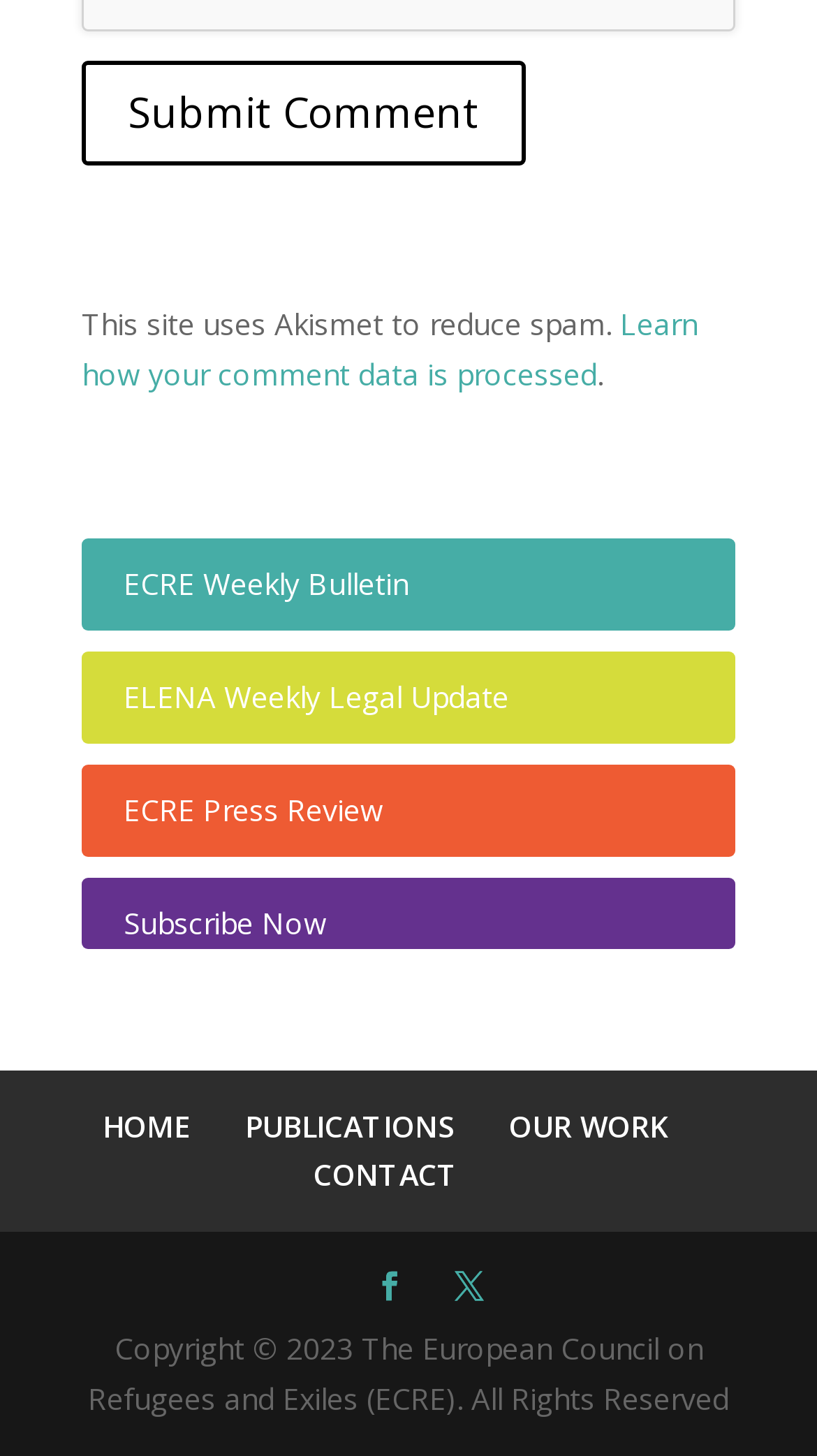What are the main sections of the website?
Kindly give a detailed and elaborate answer to the question.

The main sections of the website are HOME, PUBLICATIONS, OUR WORK, and CONTACT, as indicated by the links at the bottom of the page.